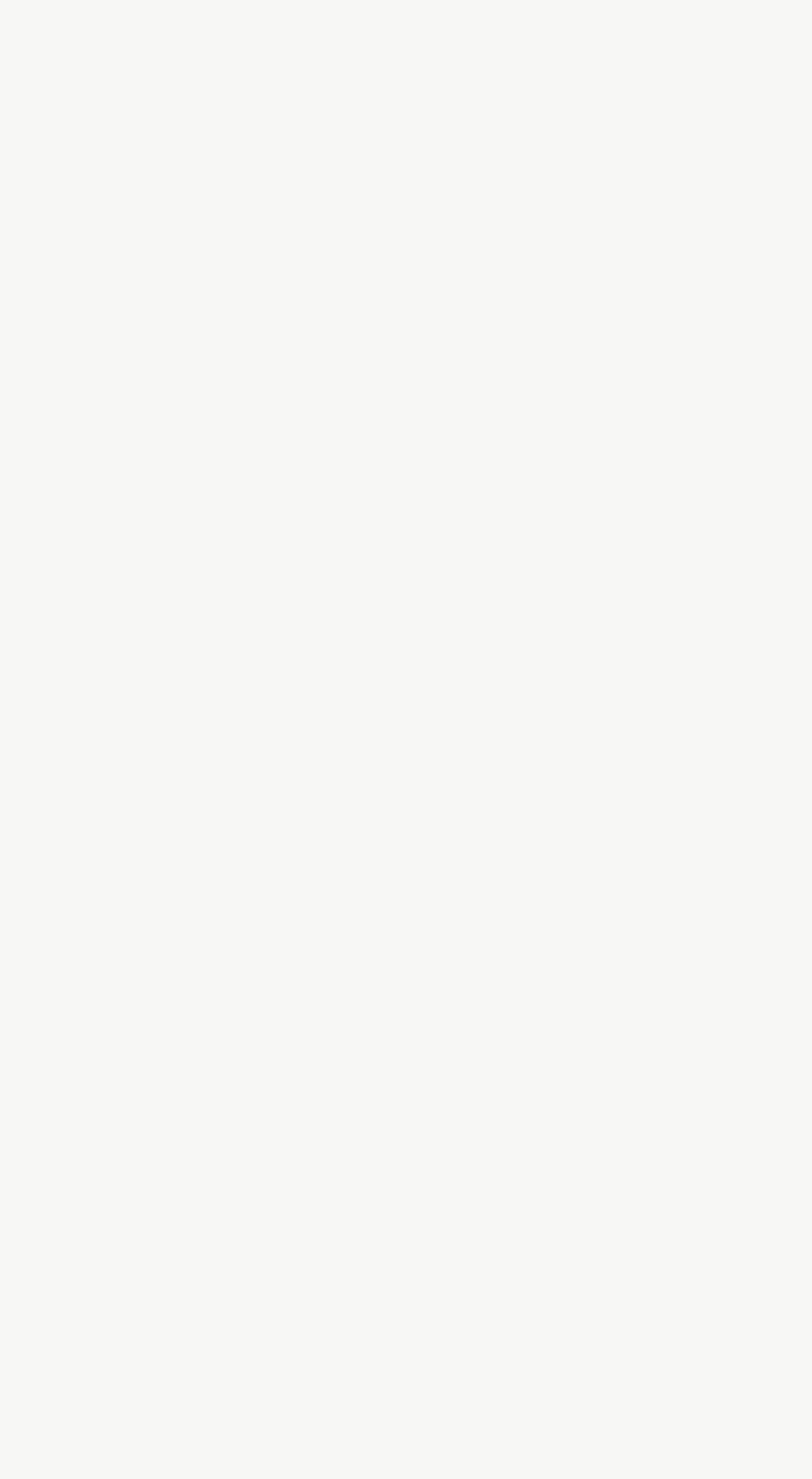Identify the bounding box coordinates of the clickable region to carry out the given instruction: "get Support".

[0.077, 0.125, 0.205, 0.152]